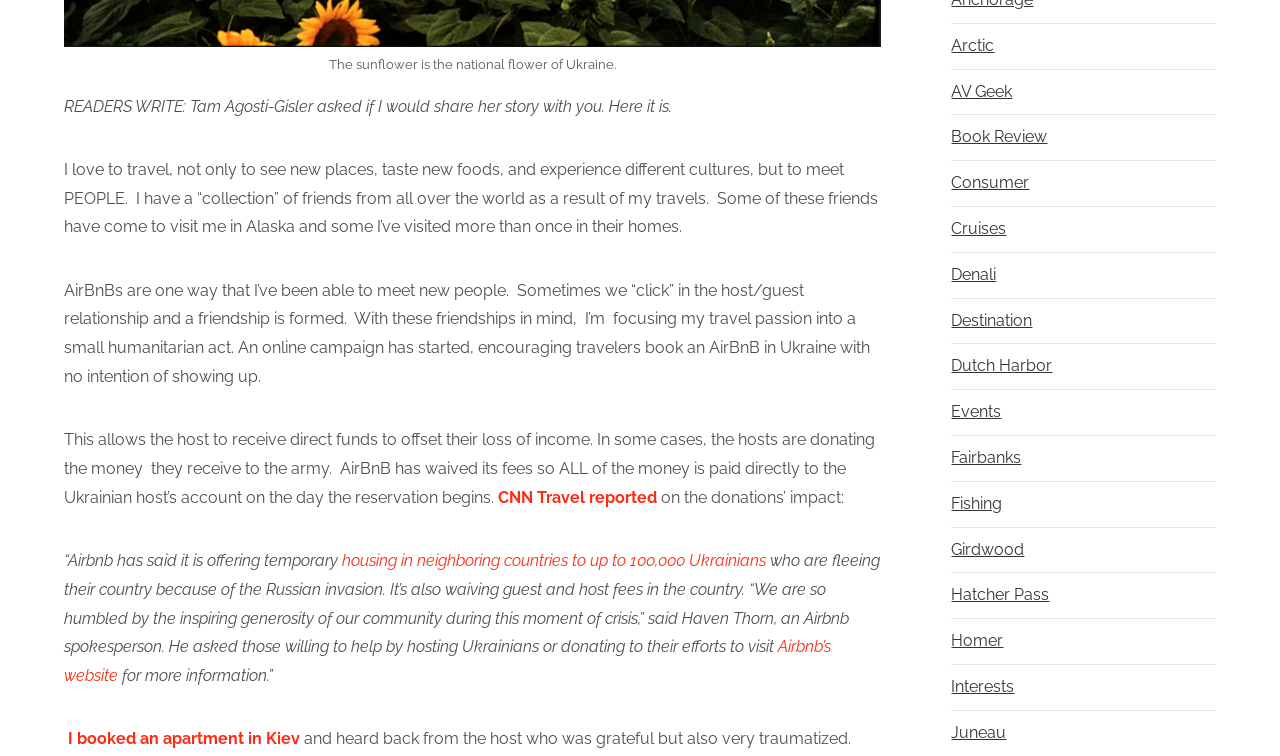What is the purpose of booking an AirBnB in Ukraine?
Could you give a comprehensive explanation in response to this question?

According to the text, booking an AirBnB in Ukraine allows the host to receive direct funds to offset their loss of income, and in some cases, the hosts are donating the money to the army. This is a way to support the Ukrainian hosts during the Russian invasion.